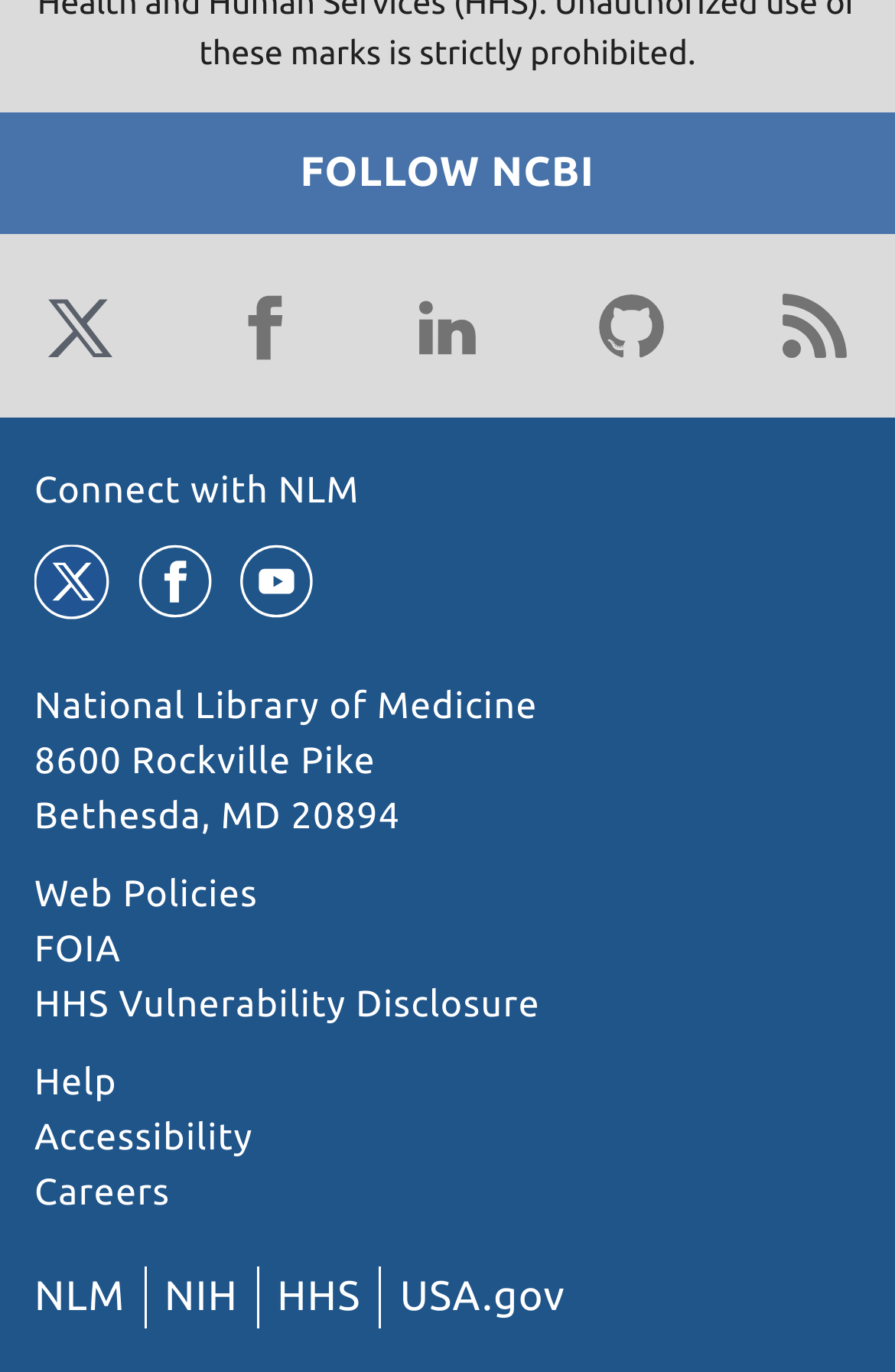Find the bounding box coordinates of the element to click in order to complete this instruction: "View the Web Policies". The bounding box coordinates must be four float numbers between 0 and 1, denoted as [left, top, right, bottom].

[0.038, 0.638, 0.288, 0.668]